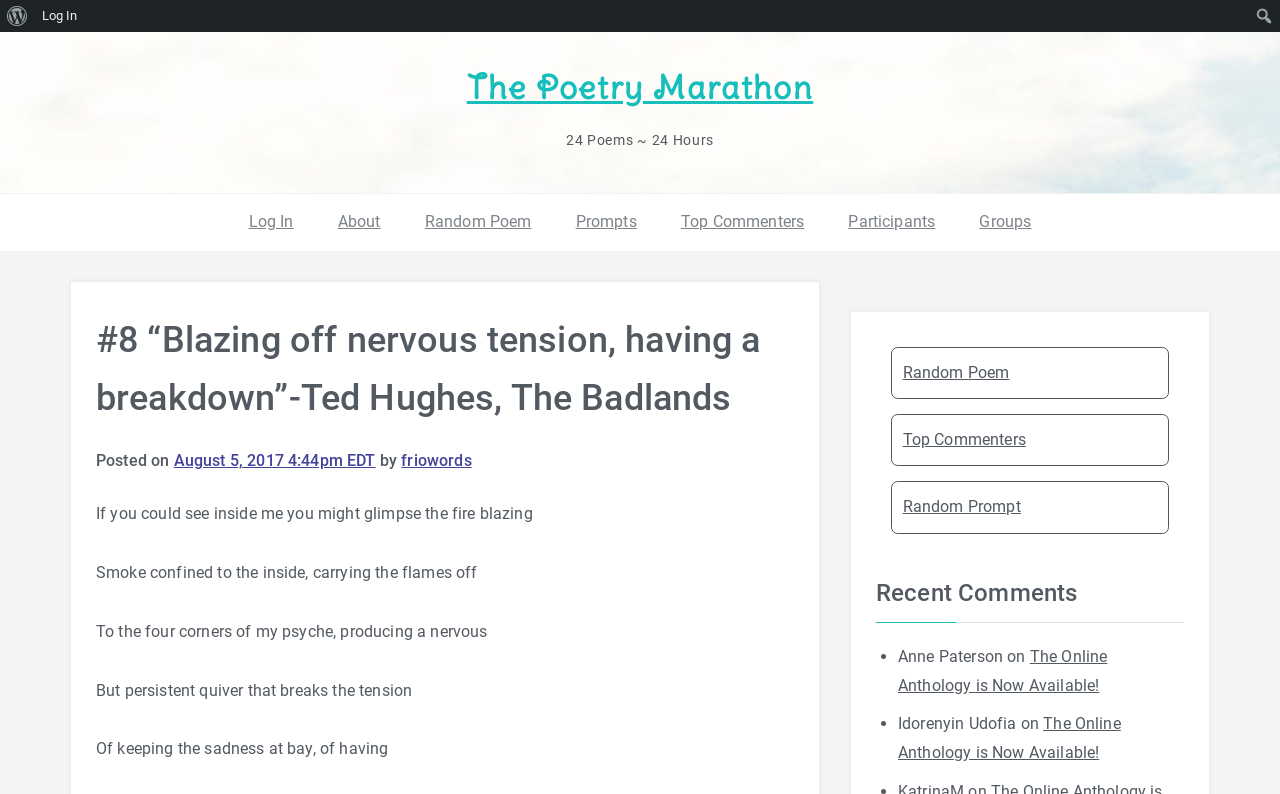Please find the bounding box coordinates of the element that must be clicked to perform the given instruction: "Visit the 'About' page". The coordinates should be four float numbers from 0 to 1, i.e., [left, top, right, bottom].

[0.248, 0.245, 0.313, 0.316]